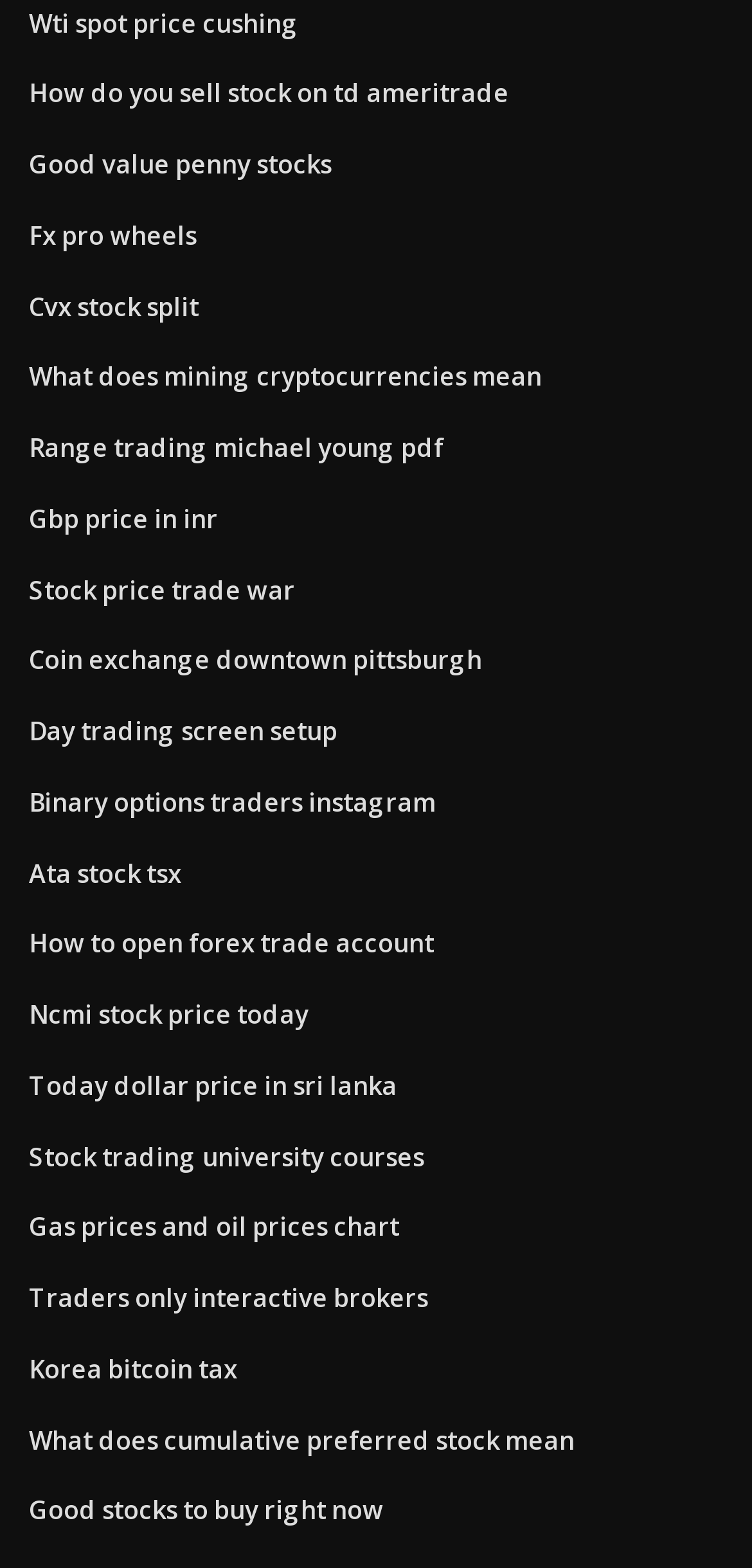Predict the bounding box coordinates for the UI element described as: "Range trading michael young pdf". The coordinates should be four float numbers between 0 and 1, presented as [left, top, right, bottom].

[0.038, 0.274, 0.59, 0.296]